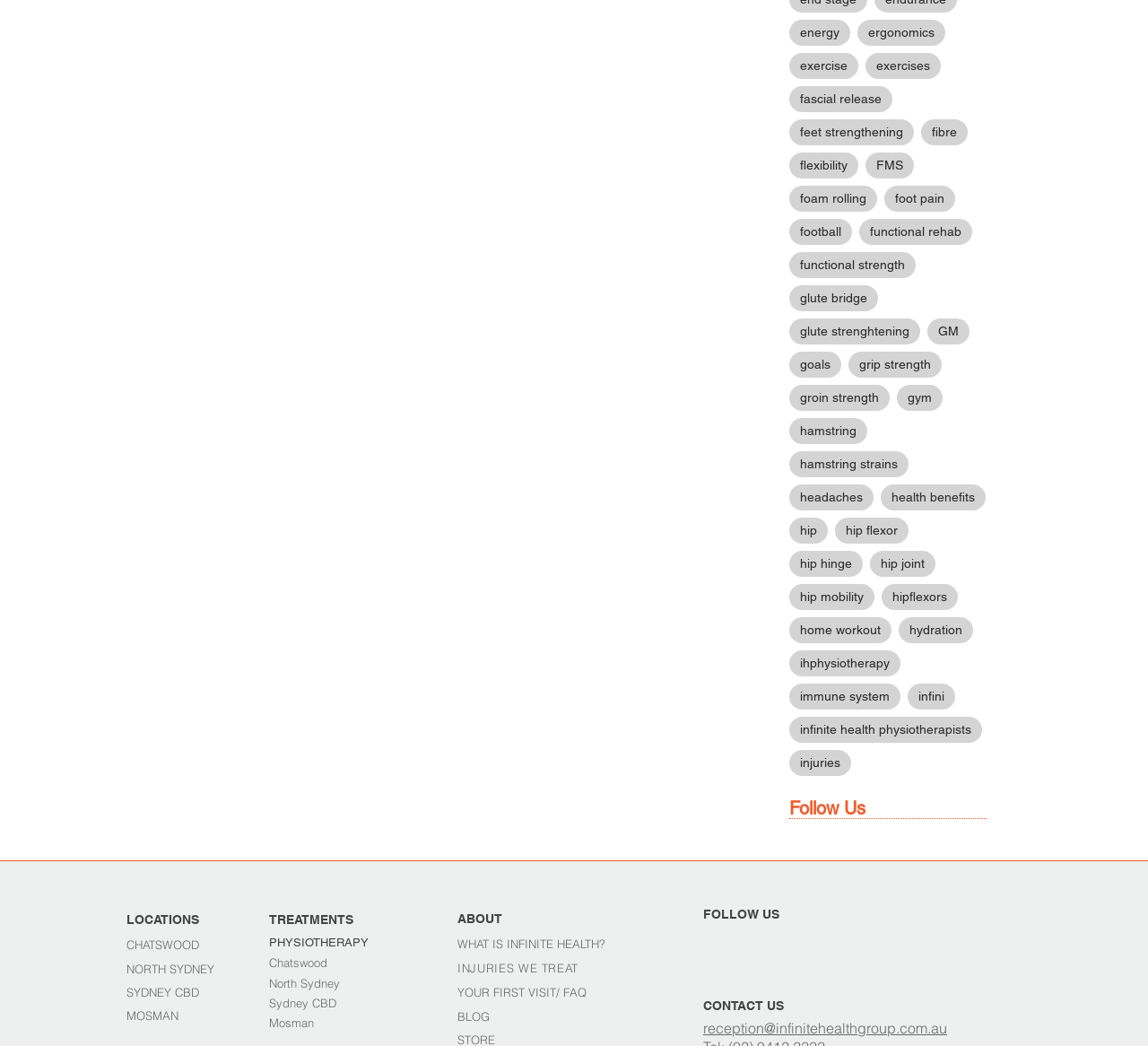Analyze the image and answer the question with as much detail as possible: 
What is the email address for contacting the reception?

The email address for contacting the reception is explicitly stated at the bottom of the webpage as reception@infinitehealthgroup.com.au.